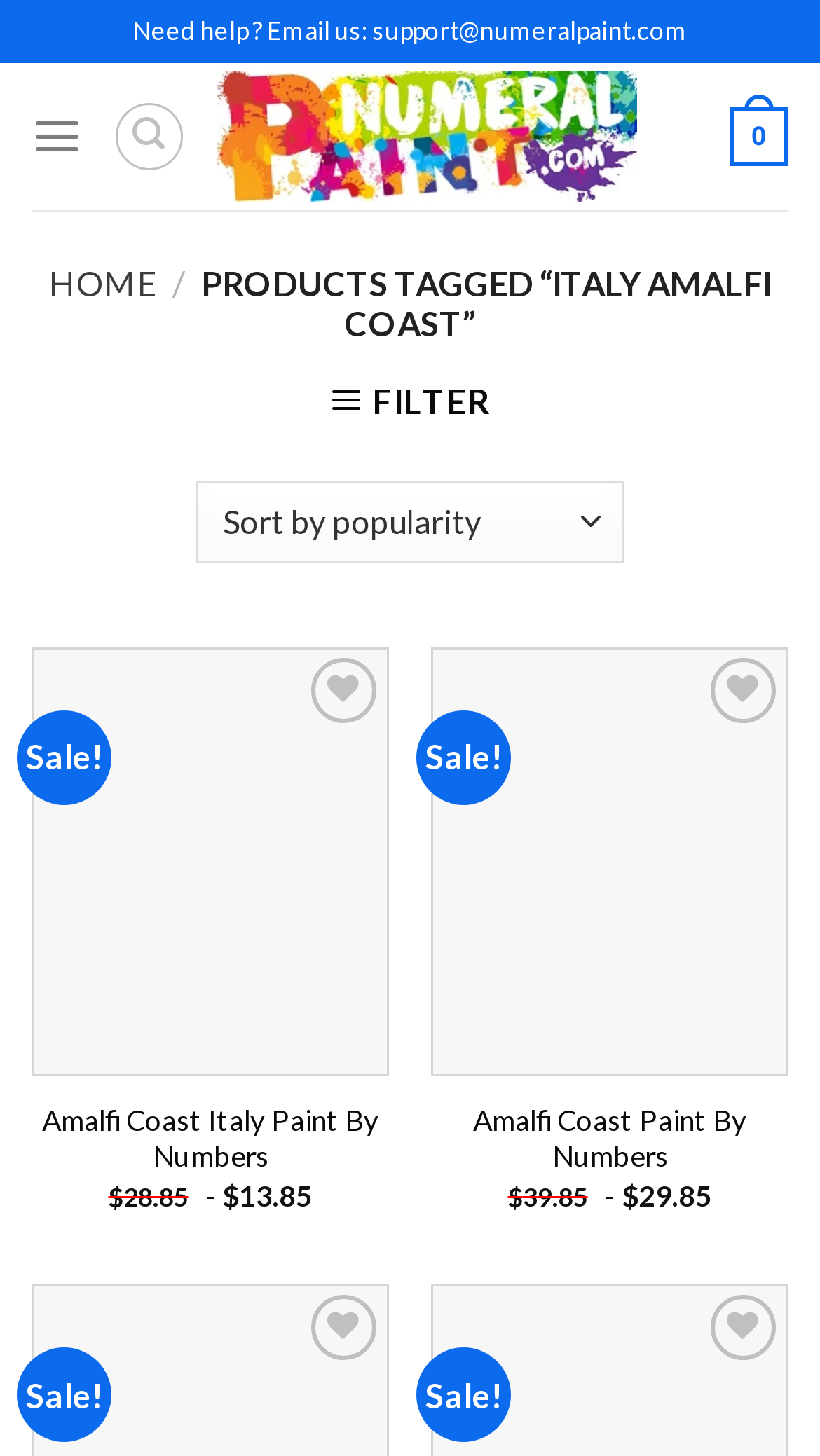Based on the description "Add to wishlist", find the bounding box of the specified UI element.

[0.344, 0.945, 0.449, 0.988]